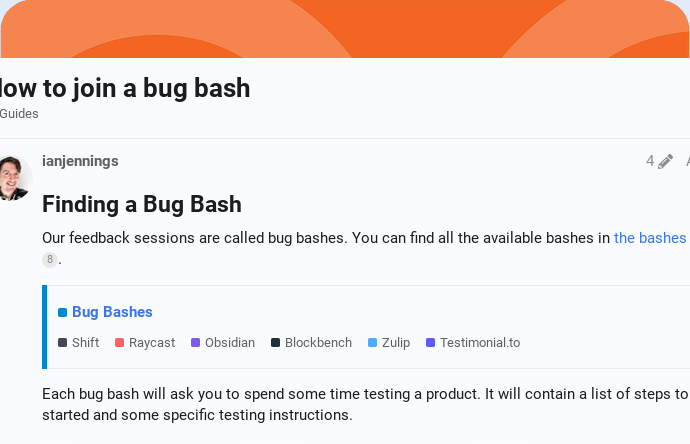Generate a detailed narrative of the image.

The image illustrates a webpage titled "How to join a bug bash," featuring a guide by user "ianjennings." Central to the content is the heading "Finding a Bug Bash," which explains that the sessions are called "bug bashes." The paragraph elaborates on how users can find available bashes, as well as the specific requirements and guidelines for participating. Below this, a color-coded legend indicates various bug bash options, highlighting platforms such as Shift, Raycast, Obsidian, Blockbench, Zulip, and Testimonial.to. The accompanying text details the expectation that each bug bash will involve spending some time testing products, along with a list of necessary steps and instructions to follow. The overall design captures a collaborative and user-friendly environment aimed at engaging participants in the bug testing process.